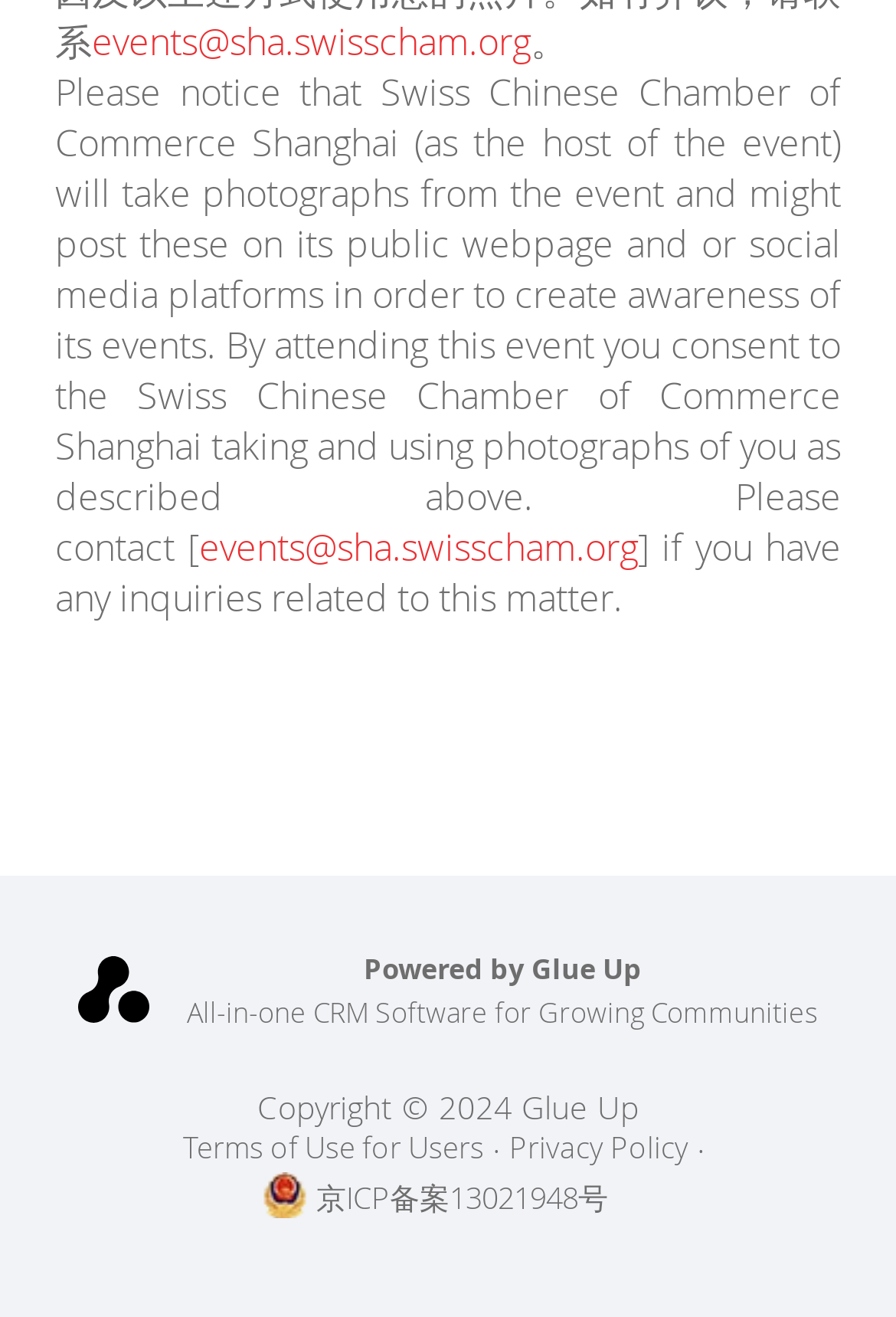Give a short answer to this question using one word or a phrase:
Who is the host of the event?

Swiss Chinese Chamber of Commerce Shanghai